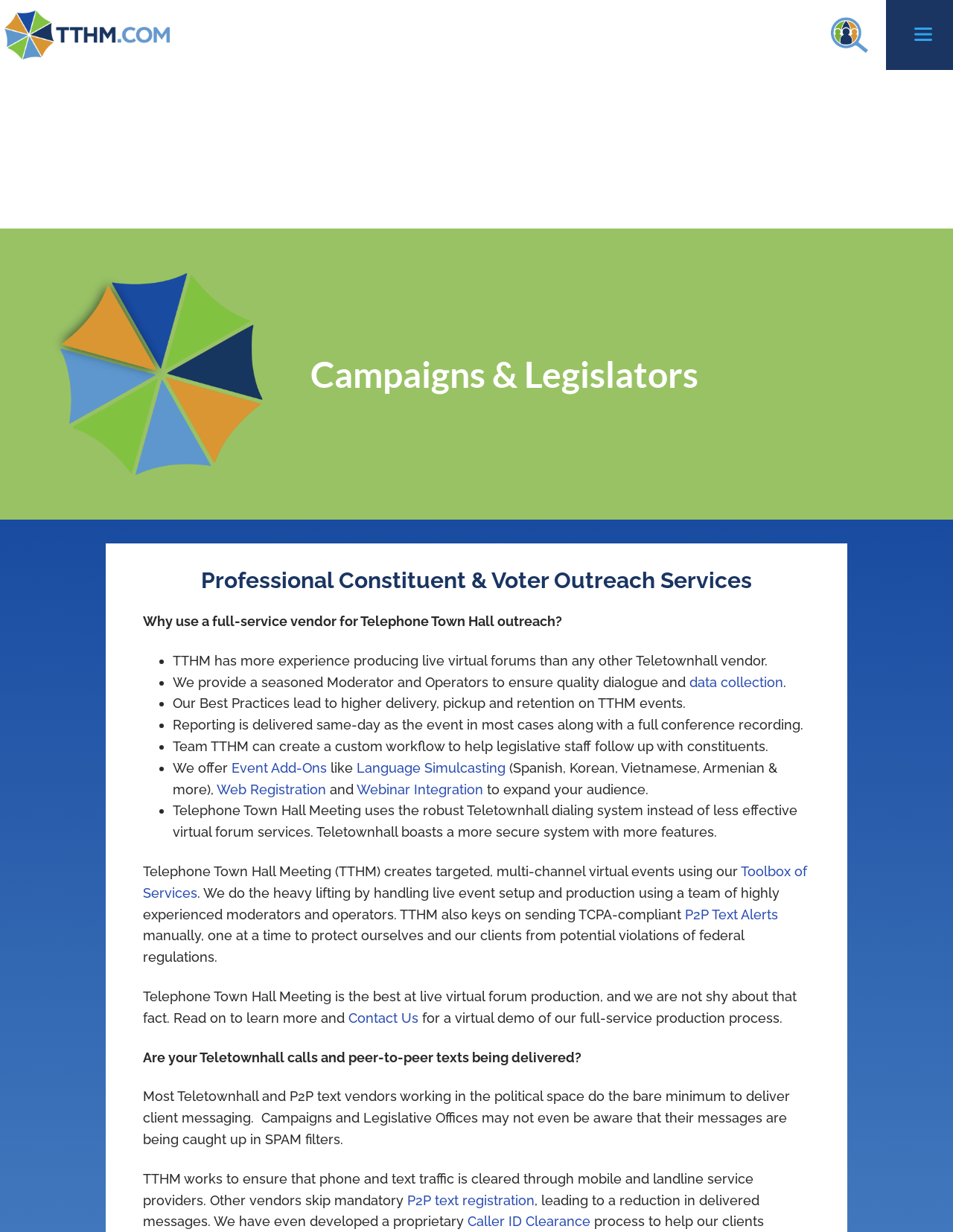How does TTHM ensure message delivery?
Please provide a single word or phrase based on the screenshot.

By clearing phone and text traffic